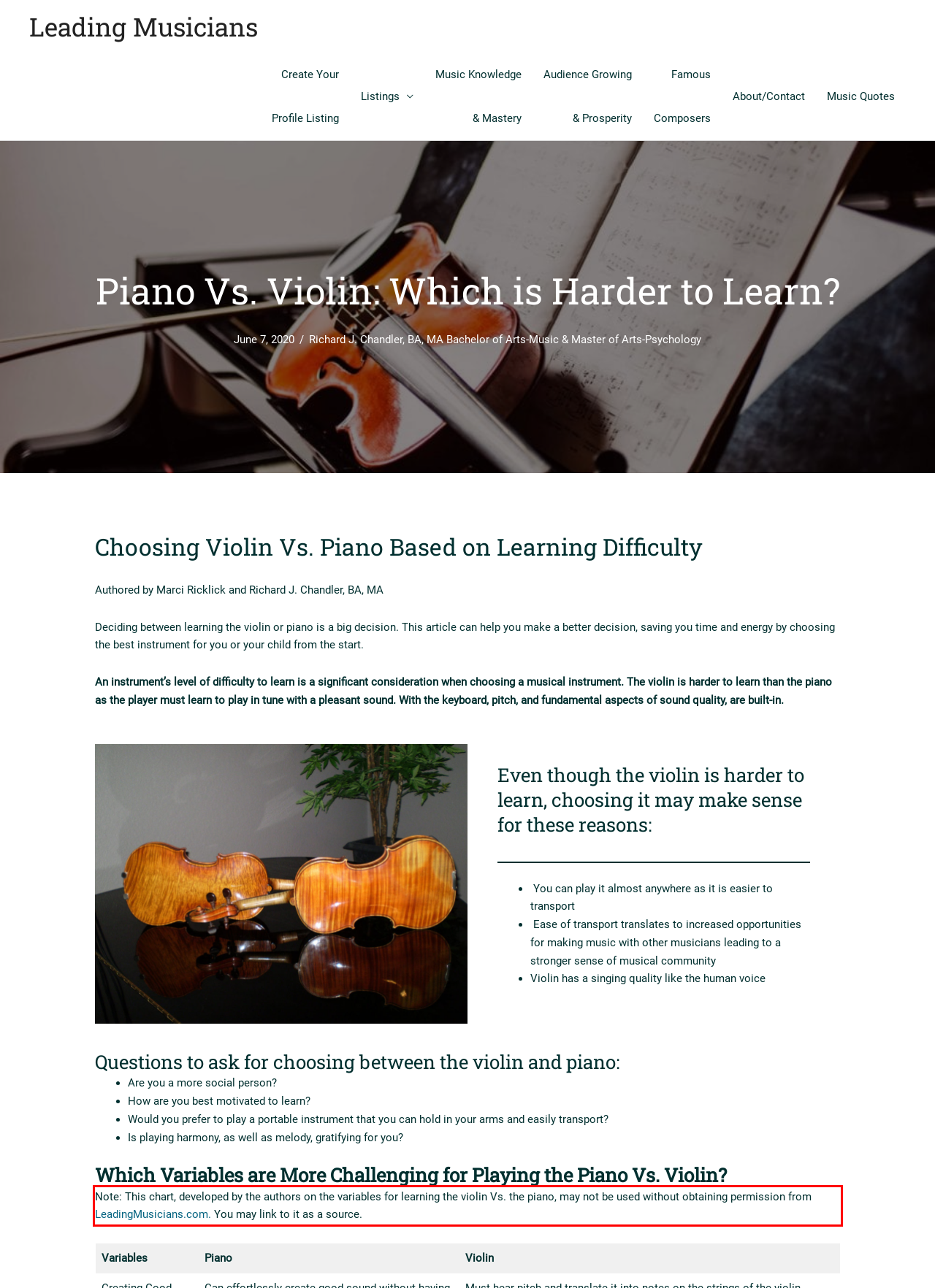Please analyze the provided webpage screenshot and perform OCR to extract the text content from the red rectangle bounding box.

Note: This chart, developed by the authors on the variables for learning the violin Vs. the piano, may not be used without obtaining permission from LeadingMusicians.com. You may link to it as a source.